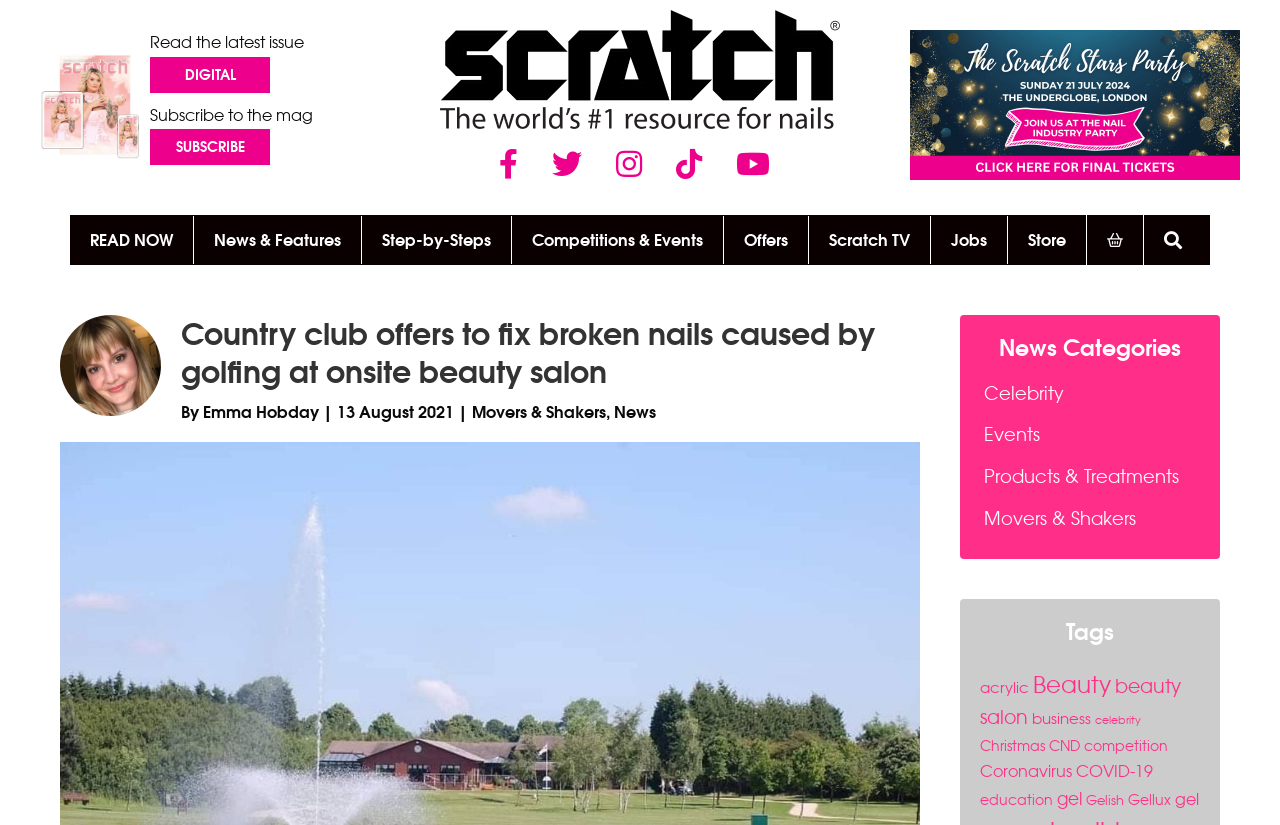What is the date of the article?
Refer to the image and provide a concise answer in one word or phrase.

13 August 2021